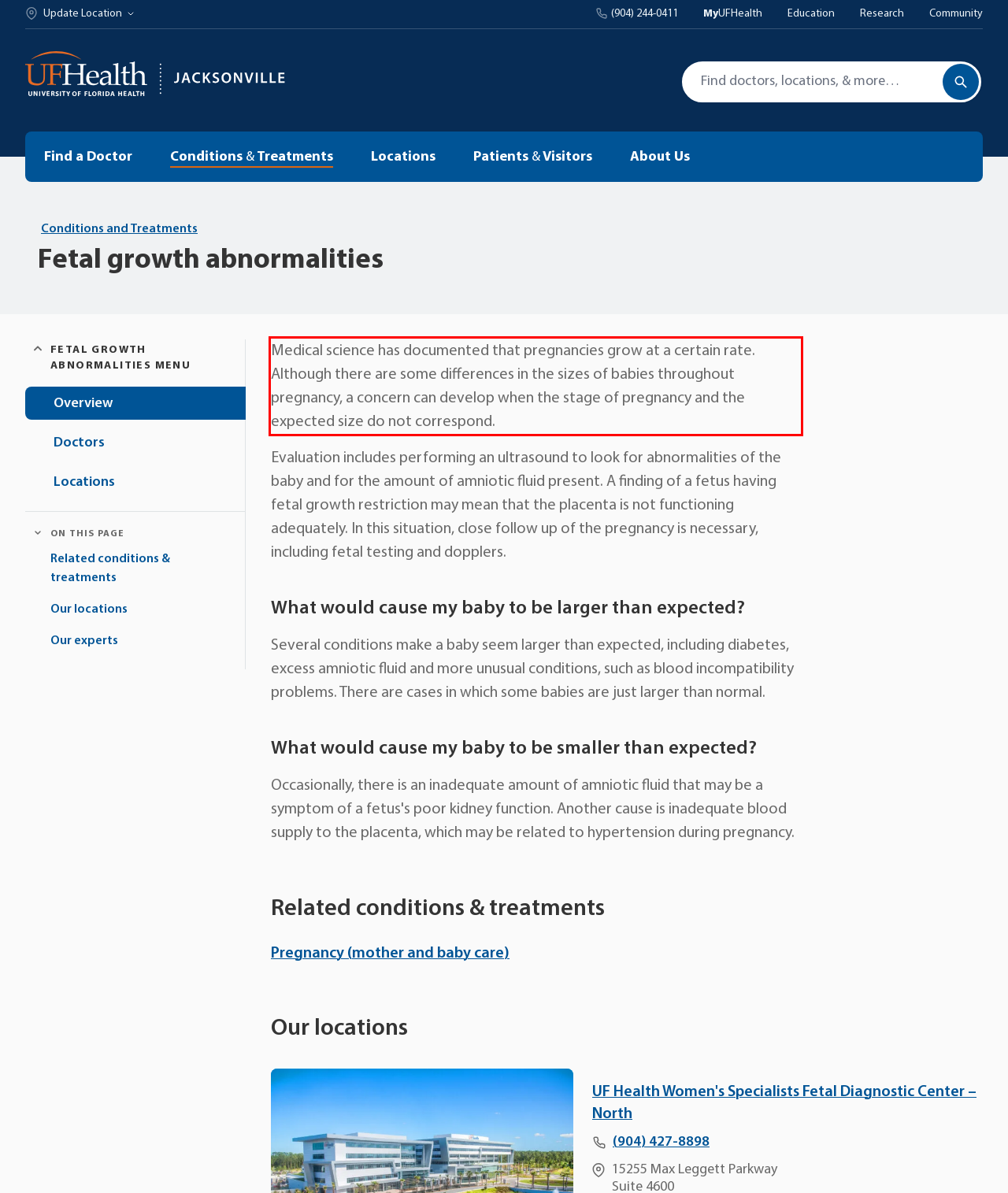Please analyze the provided webpage screenshot and perform OCR to extract the text content from the red rectangle bounding box.

Medical science has documented that pregnancies grow at a certain rate. Although there are some differences in the sizes of babies throughout pregnancy, a concern can develop when the stage of pregnancy and the expected size do not correspond.